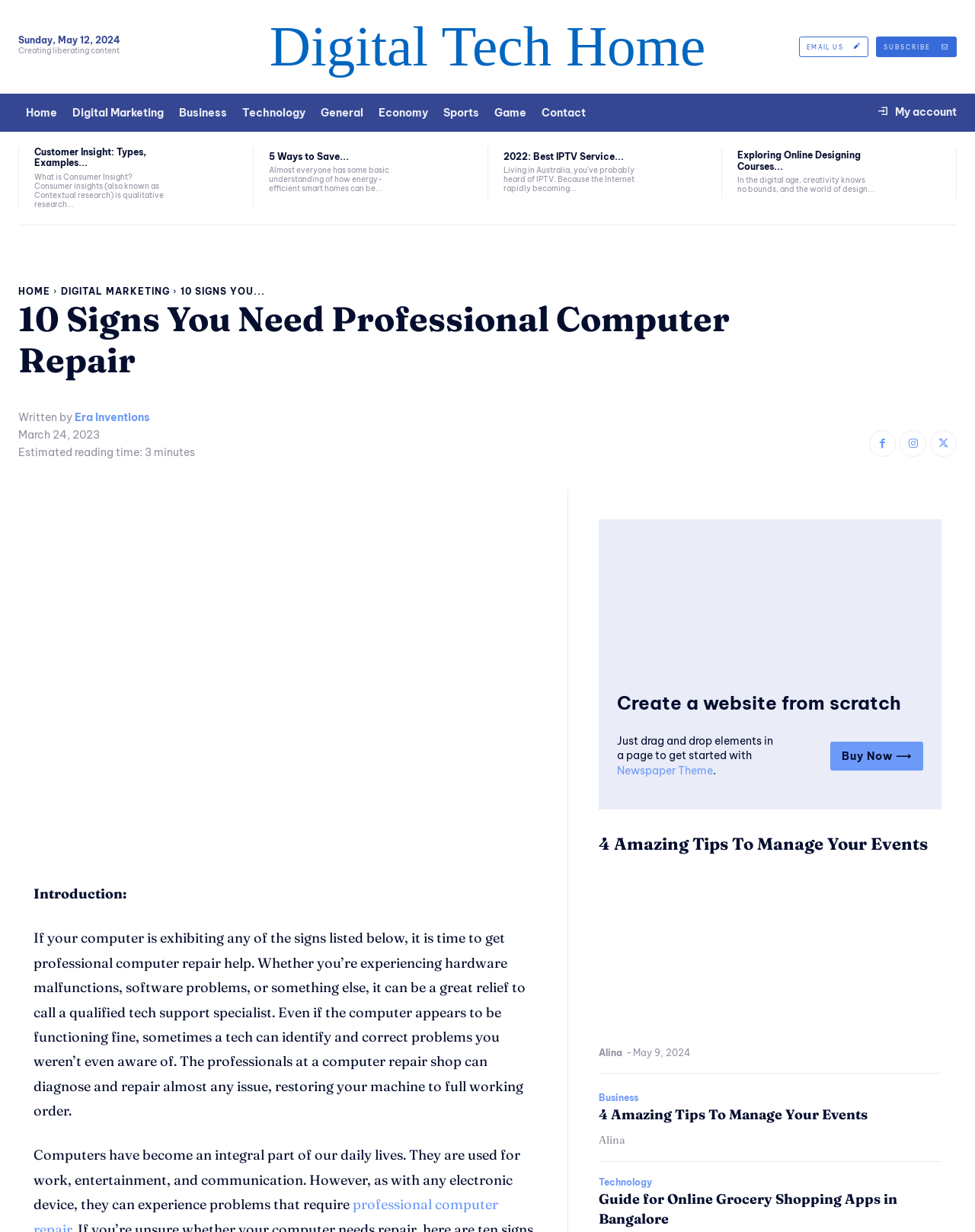Please identify the bounding box coordinates of the clickable region that I should interact with to perform the following instruction: "Click on 'Digital Tech Home'". The coordinates should be expressed as four float numbers between 0 and 1, i.e., [left, top, right, bottom].

[0.276, 0.012, 0.724, 0.063]